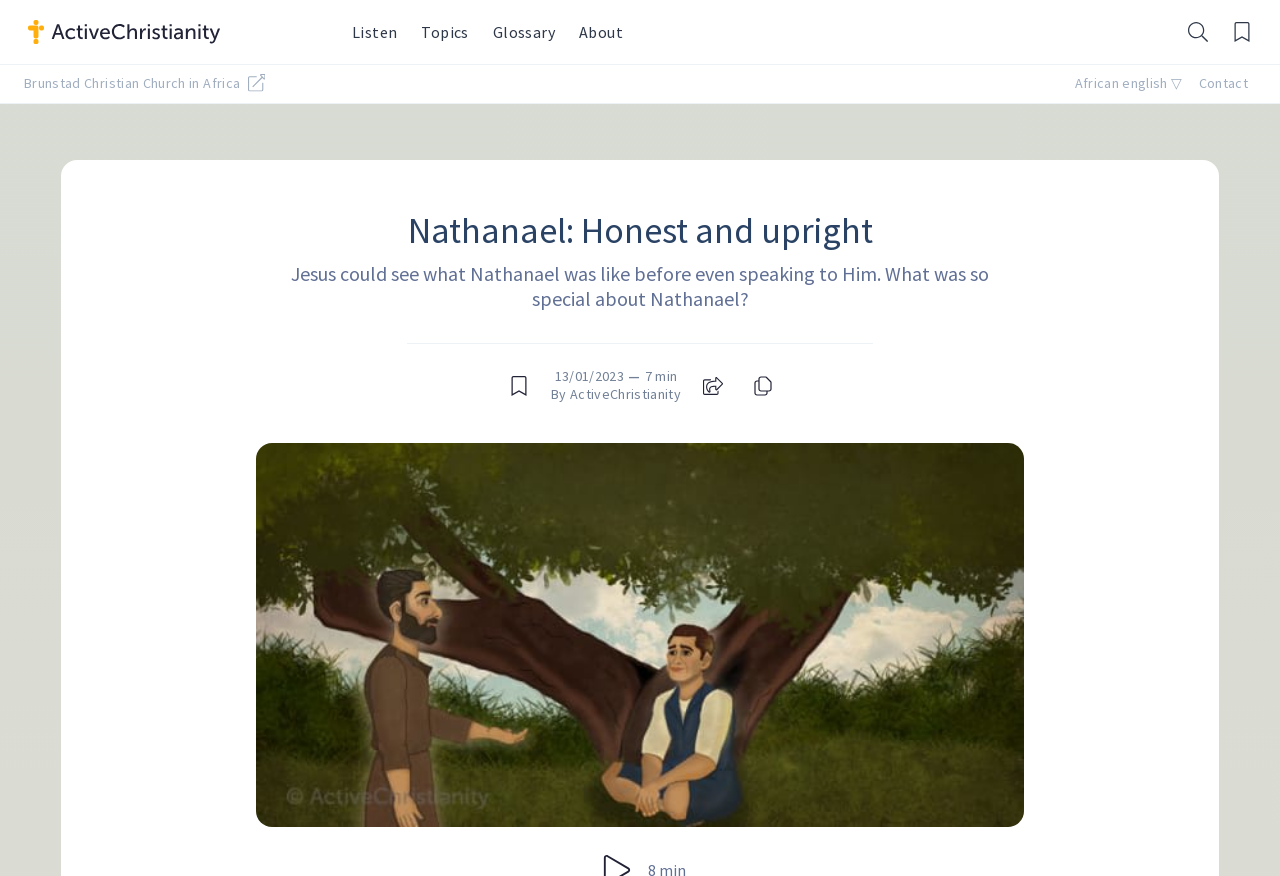Locate the bounding box coordinates of the element you need to click to accomplish the task described by this instruction: "View bookmarks".

[0.956, 0.021, 0.984, 0.053]